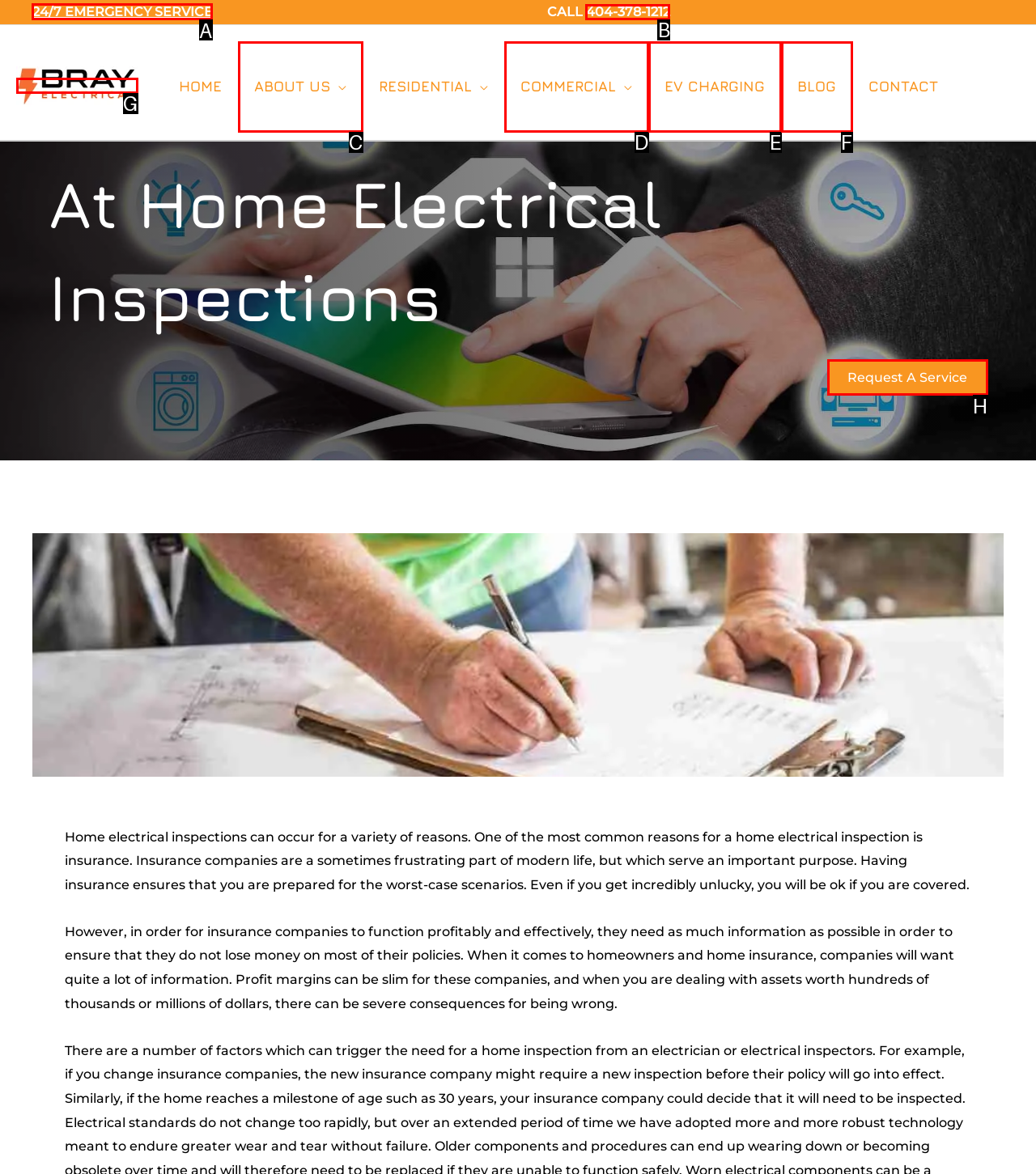From the given options, indicate the letter that corresponds to the action needed to complete this task: Click the 24/7 EMERGENCY SERVICE link. Respond with only the letter.

A